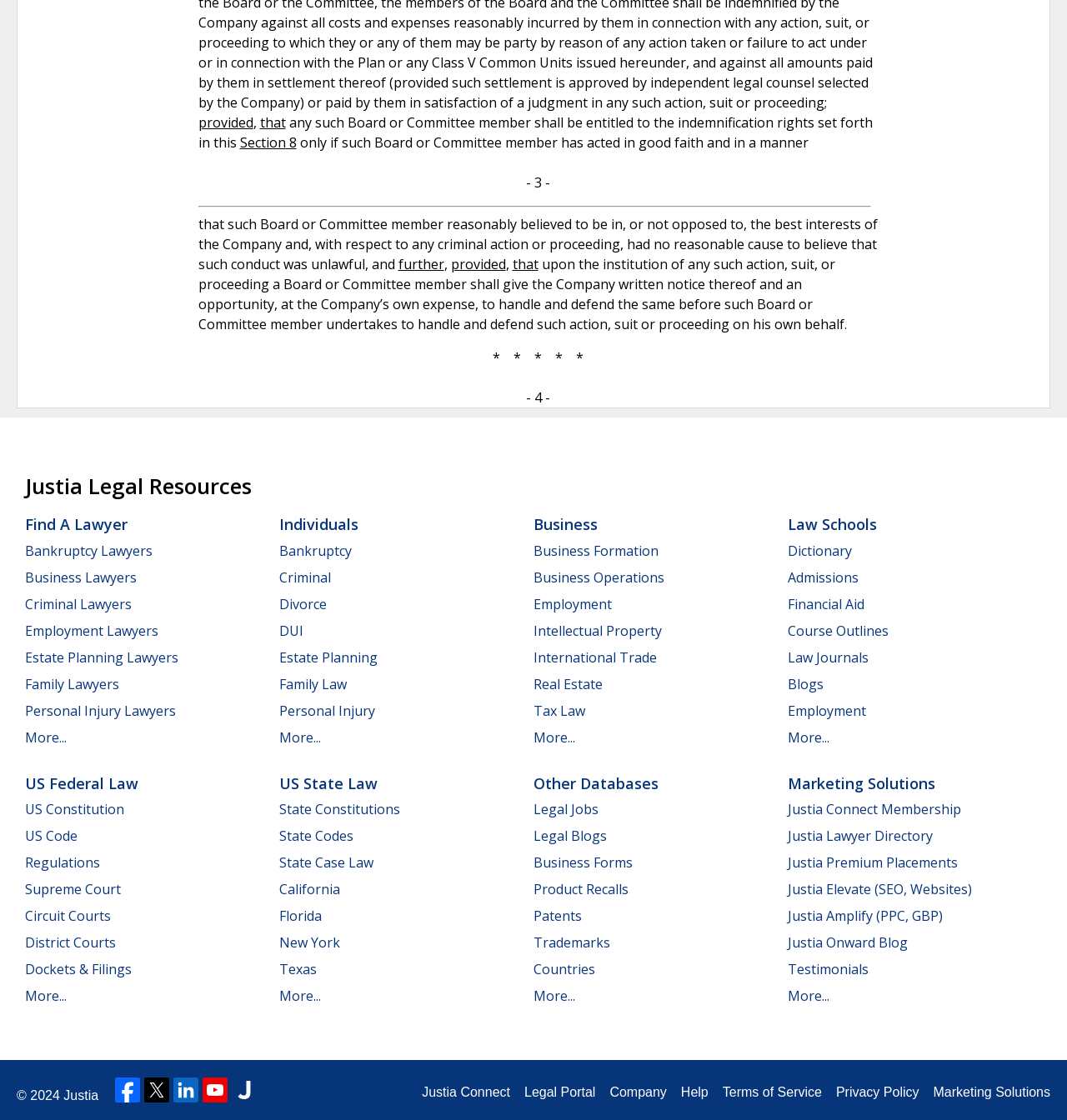Determine the bounding box for the UI element described here: "Tax Law".

[0.5, 0.626, 0.548, 0.643]